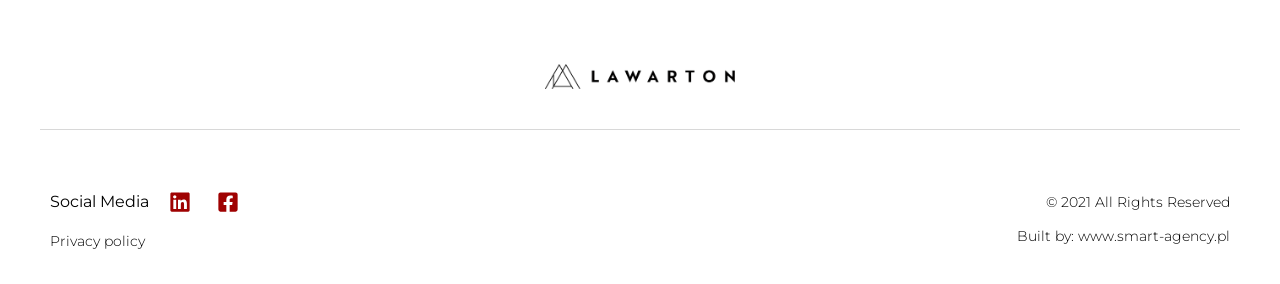Respond to the question below with a single word or phrase: What is the category of links above the 'Privacy policy' heading?

Social Media